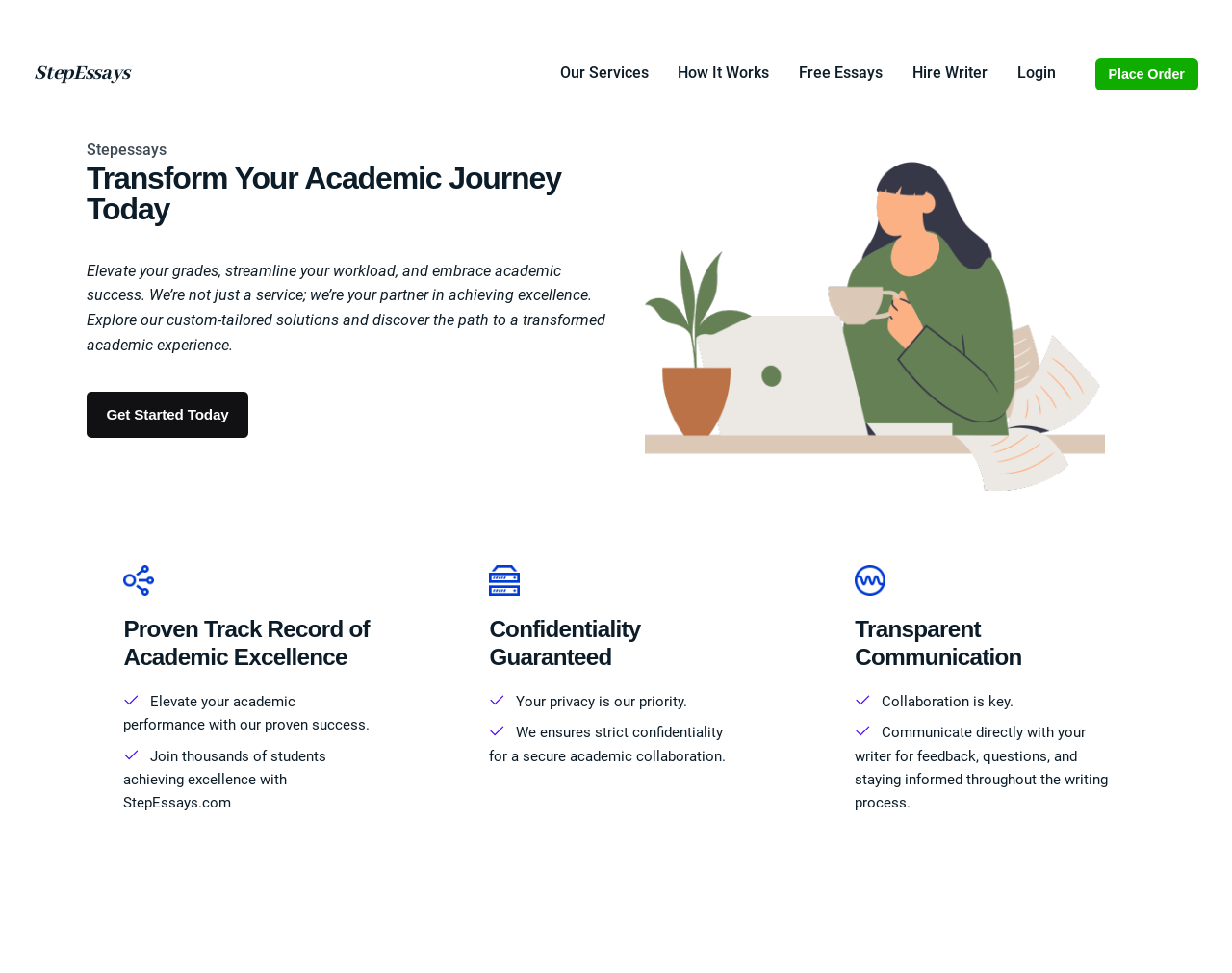Please identify the bounding box coordinates of the clickable area that will allow you to execute the instruction: "Click on the 'Our Services' link".

[0.443, 0.054, 0.538, 0.098]